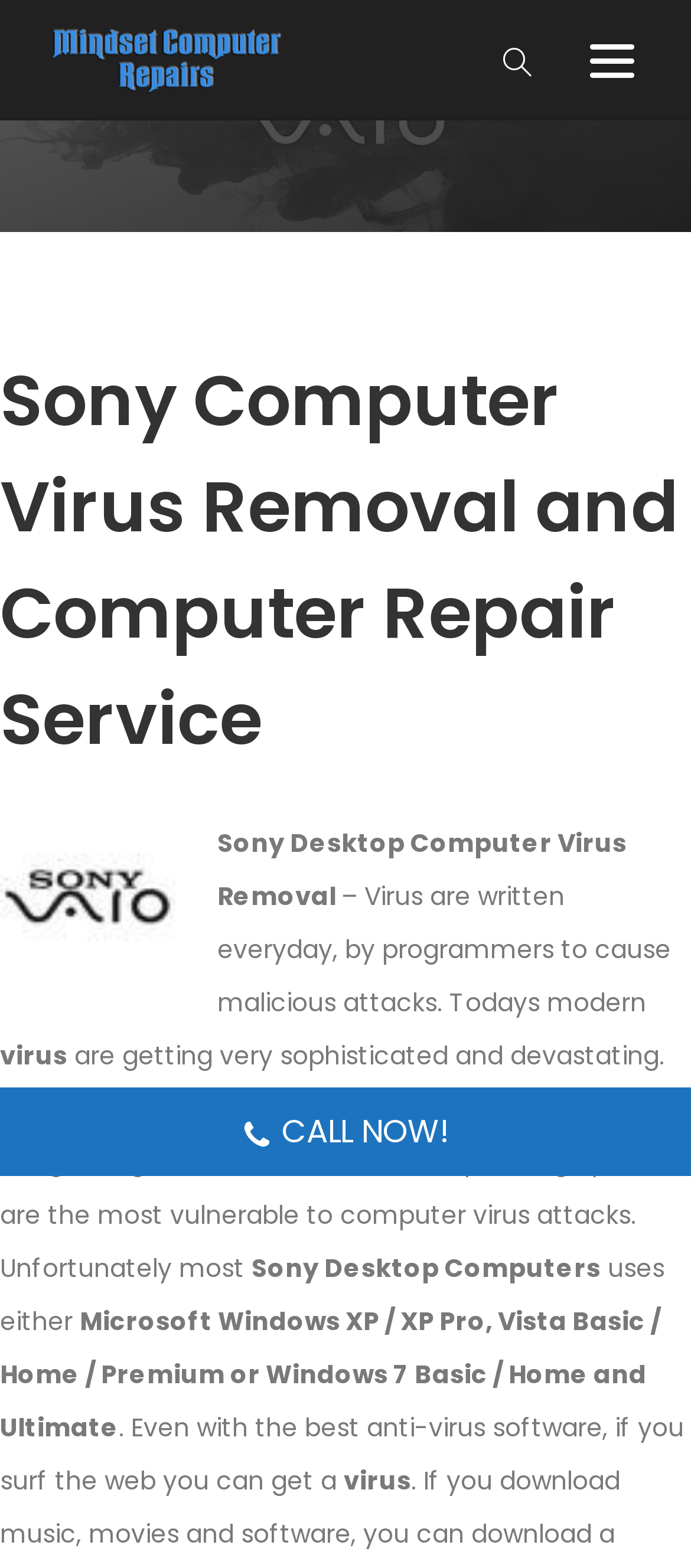What is the logo on the top left?
Using the image provided, answer with just one word or phrase.

Sony